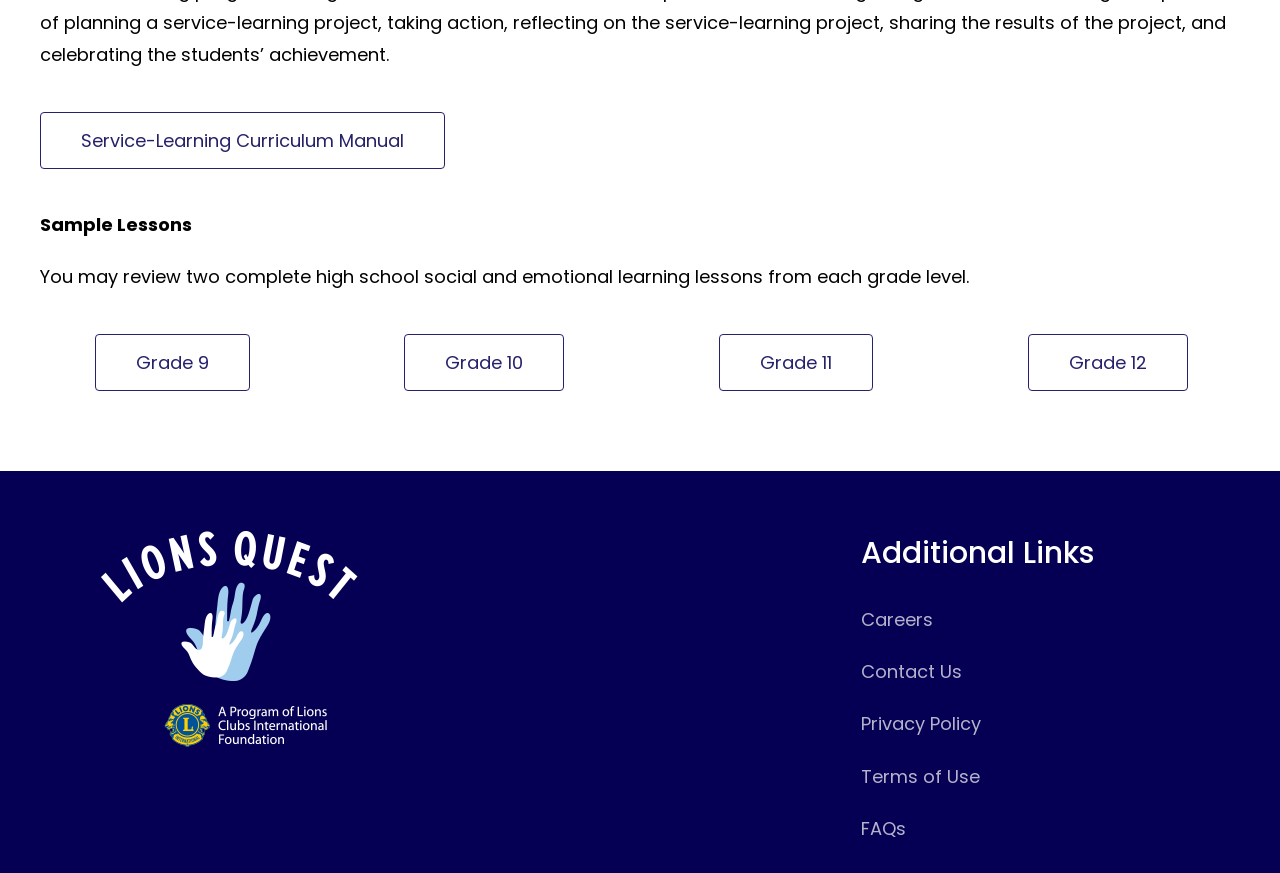What is the name of the organization associated with the image?
Look at the image and answer the question using a single word or phrase.

Lions Quest